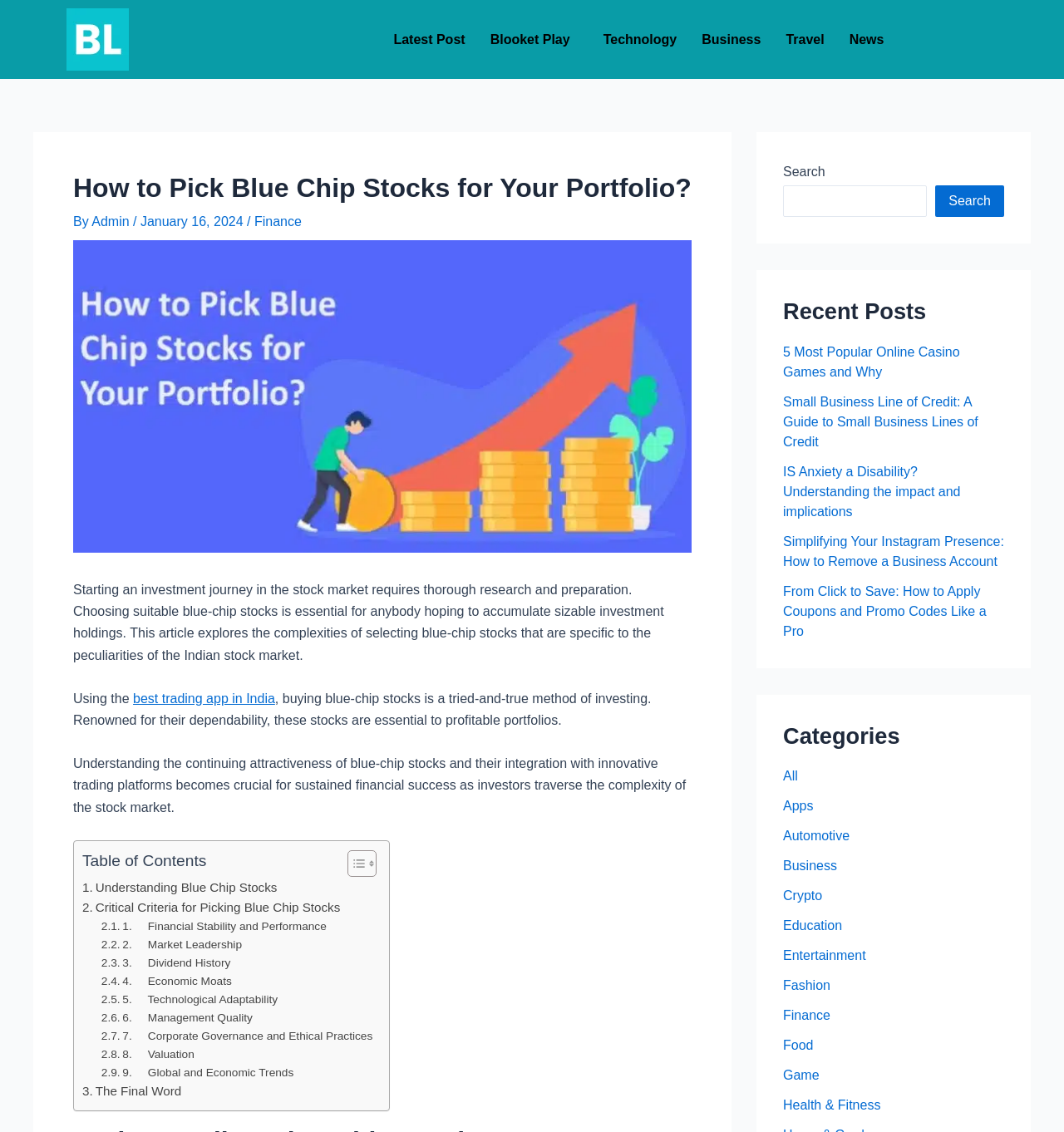Locate the bounding box coordinates of the element you need to click to accomplish the task described by this instruction: "view table of contents".

None